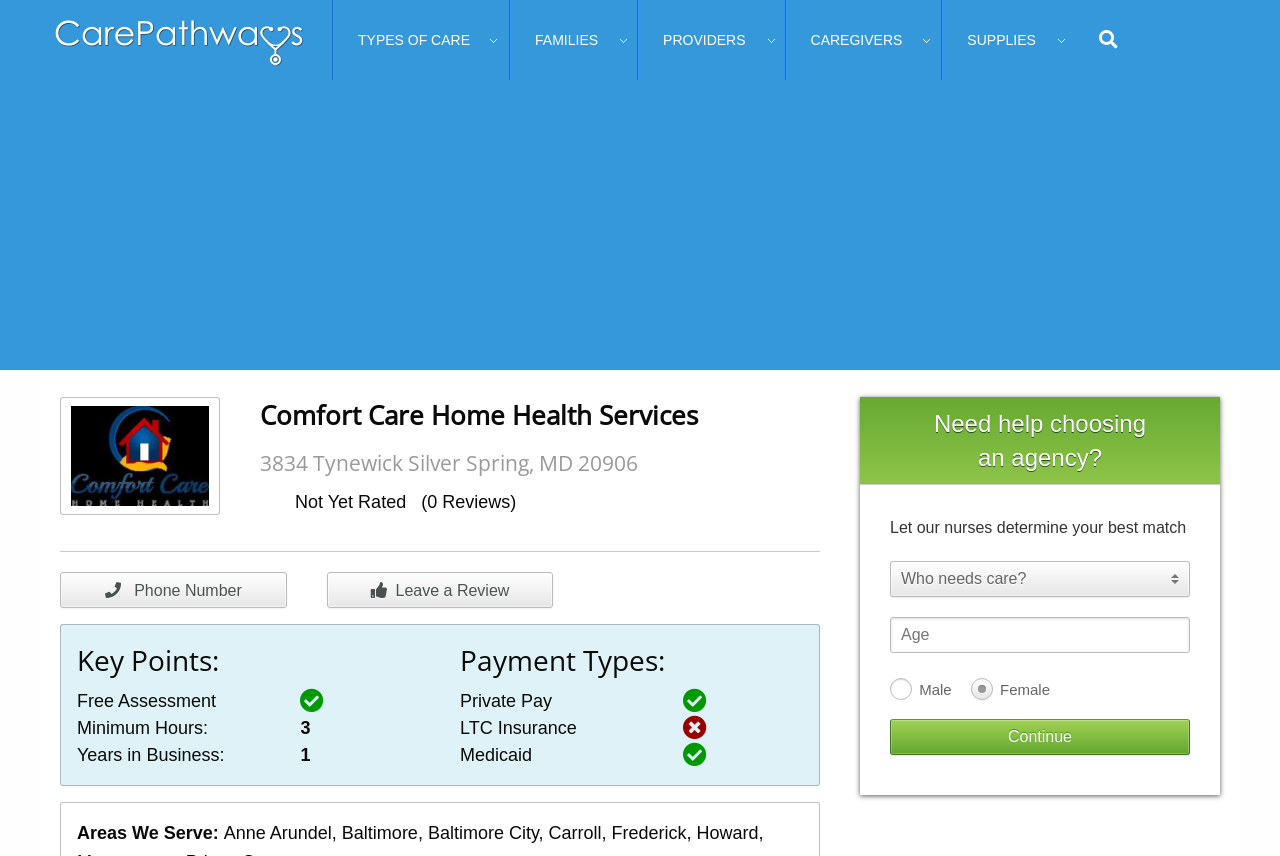Identify the bounding box coordinates of the area that should be clicked in order to complete the given instruction: "Select an option from the combobox". The bounding box coordinates should be four float numbers between 0 and 1, i.e., [left, top, right, bottom].

[0.696, 0.656, 0.929, 0.695]